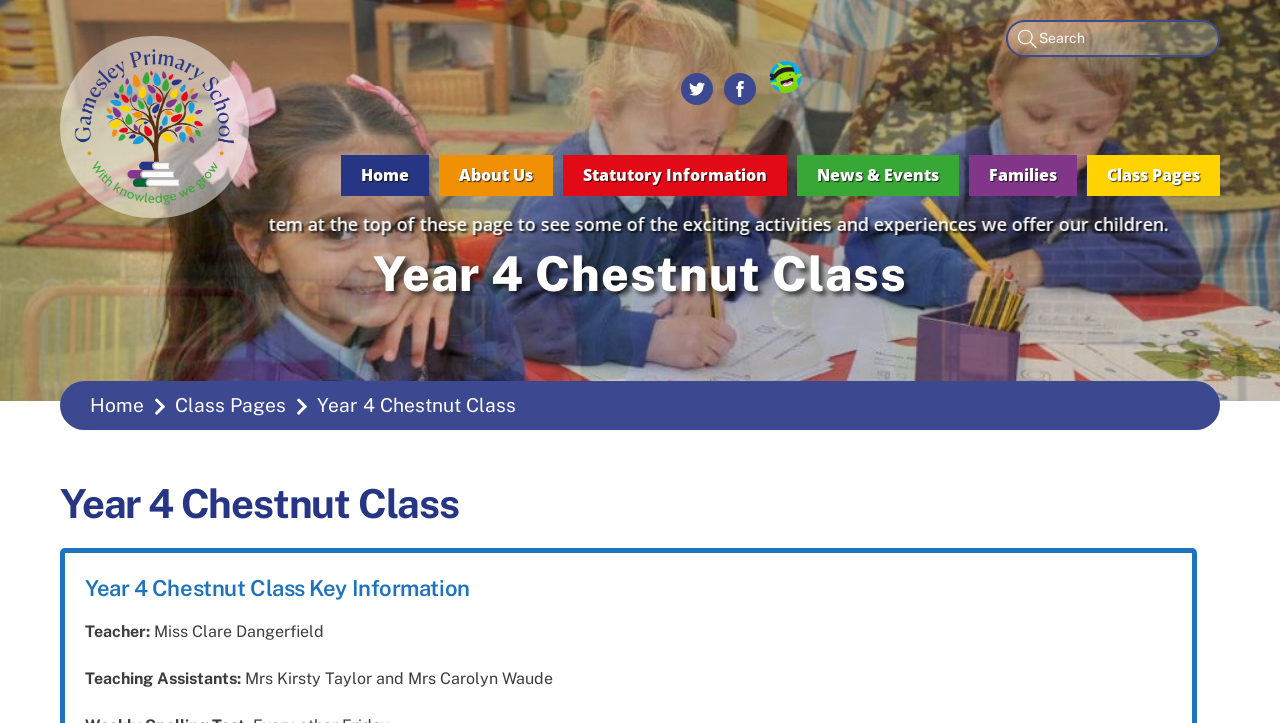Bounding box coordinates are given in the format (top-left x, top-left y, bottom-right x, bottom-right y). All values should be floating point numbers between 0 and 1. Provide the bounding box coordinate for the UI element described as: Home

[0.266, 0.215, 0.335, 0.271]